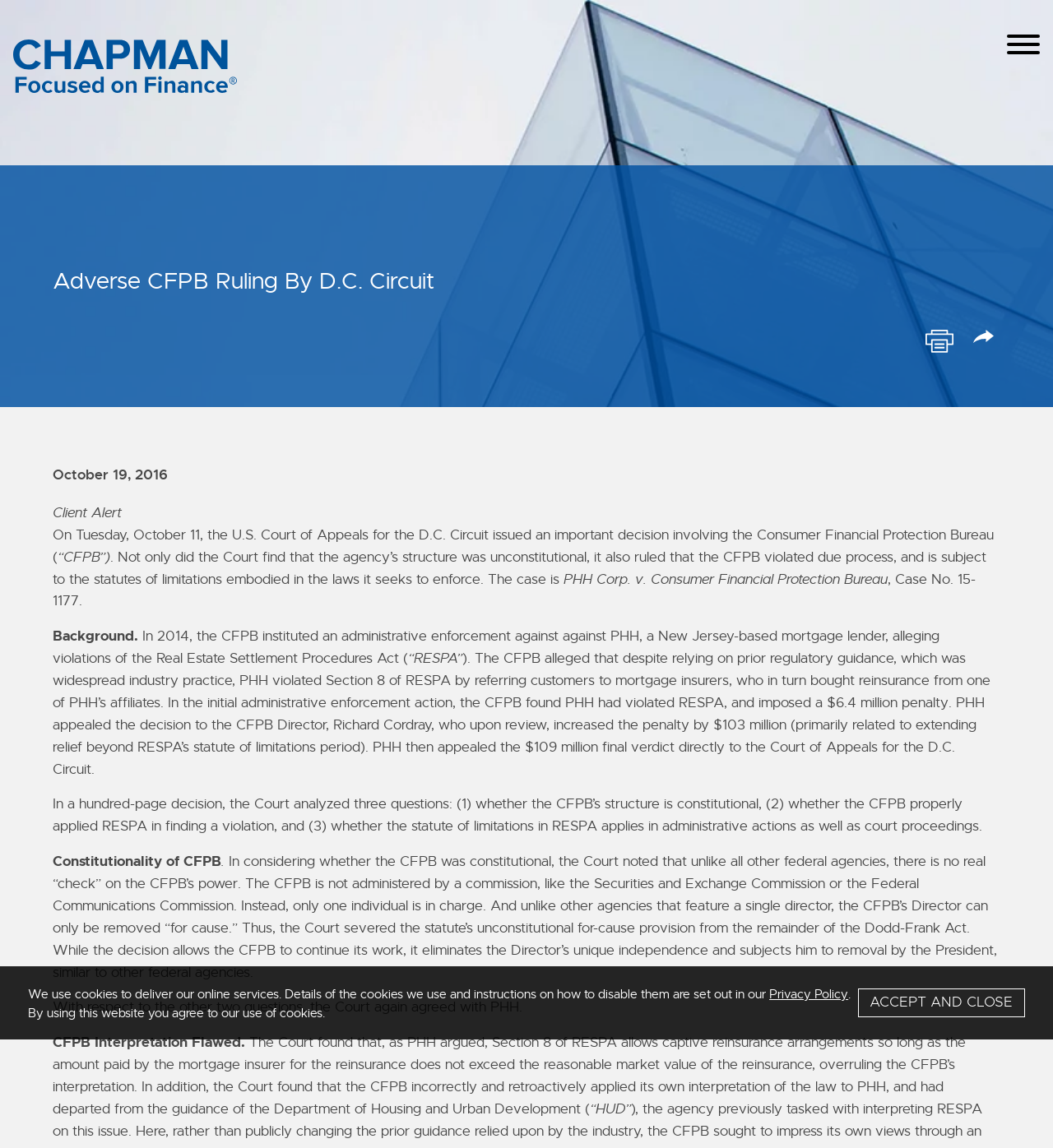What is the name of the law firm?
Please give a detailed and thorough answer to the question, covering all relevant points.

The name of the law firm can be found in the link at the top of the webpage, which says 'Chapman and Cutler LLP'. This is also the title of the webpage.